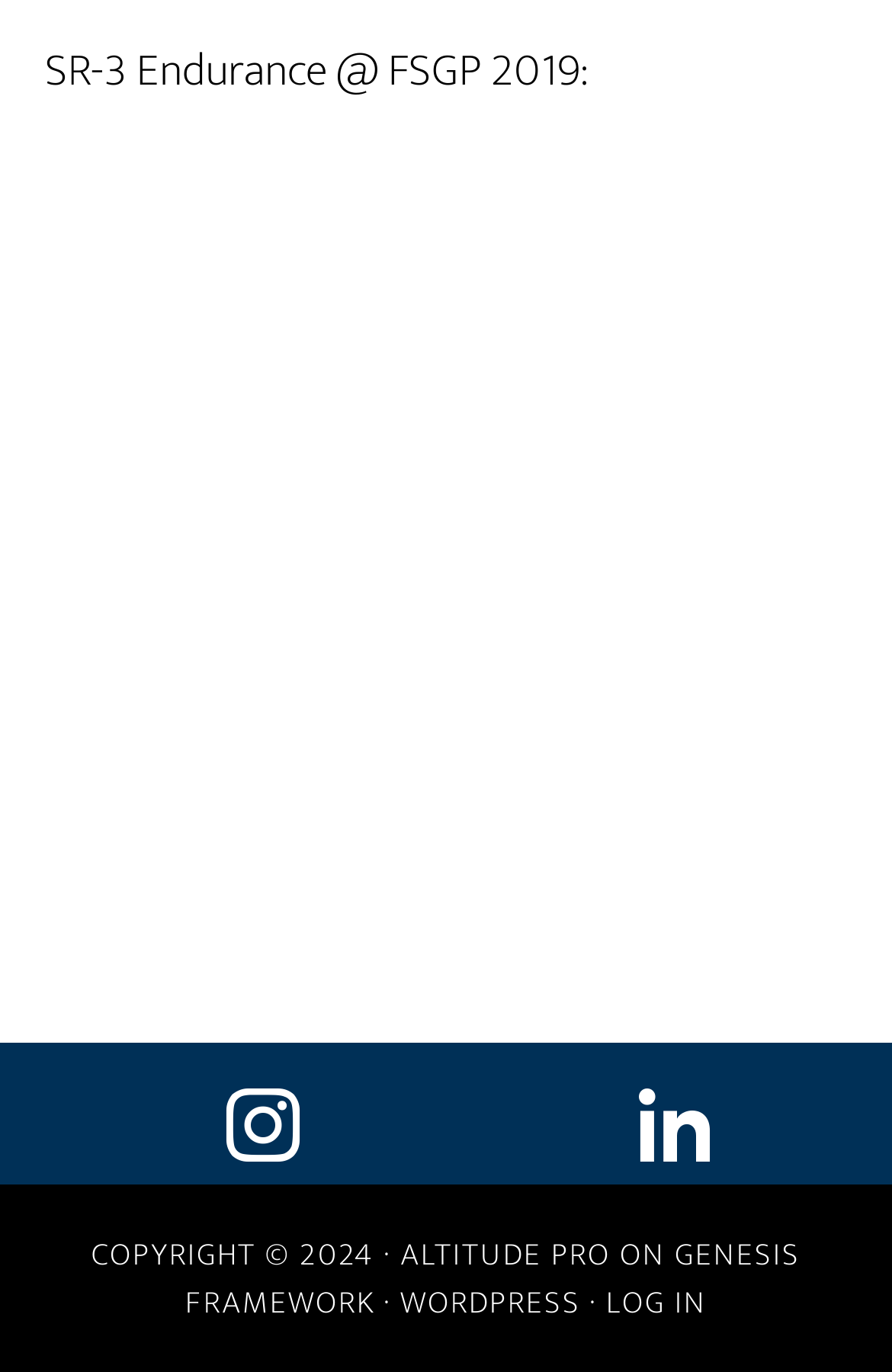Give a concise answer of one word or phrase to the question: 
What is the copyright year?

2024